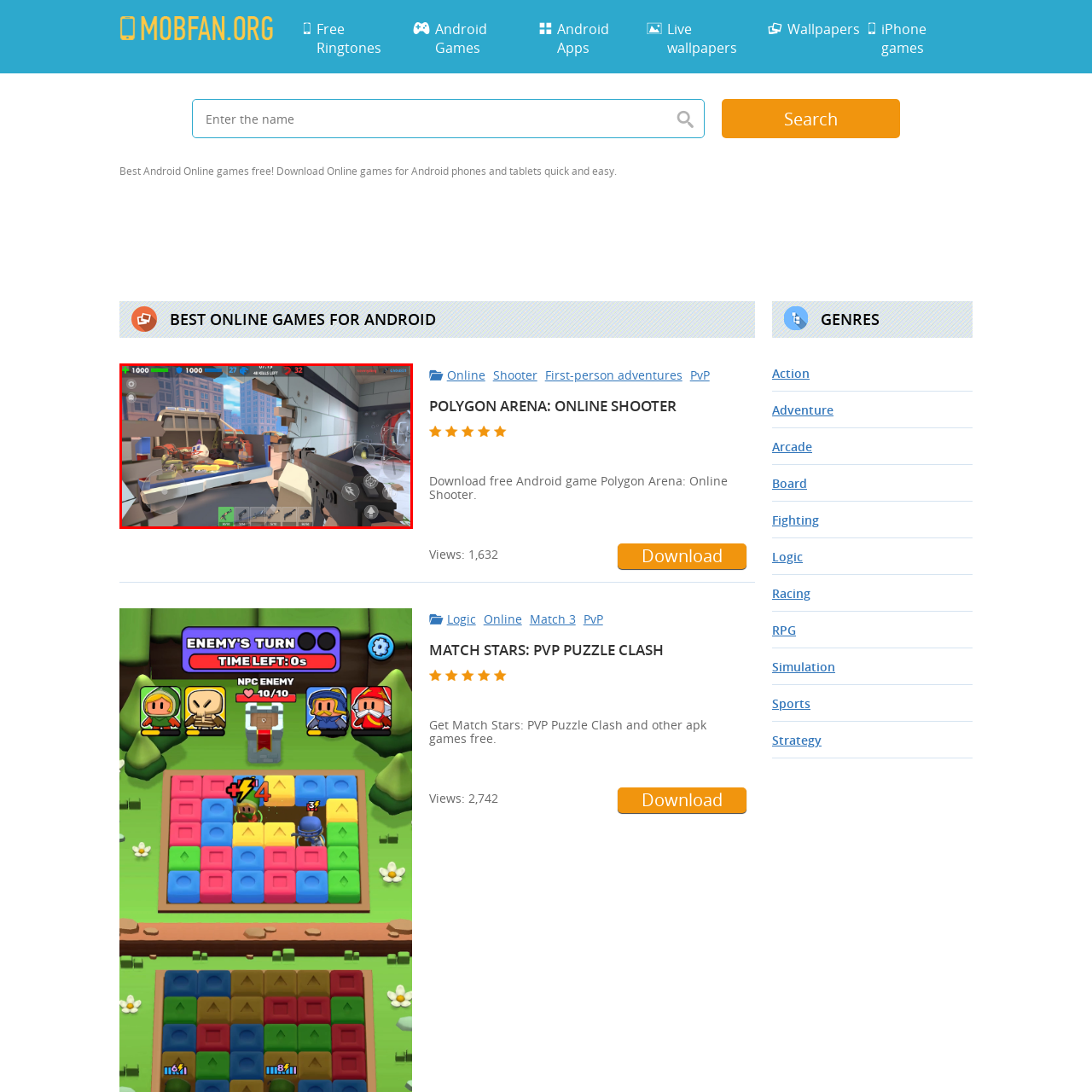What is the setting of the game?
Please closely examine the image within the red bounding box and provide a detailed answer based on the visual information.

The screenshot shows the player positioned behind a broken wall, with a truck and various items in the background, which suggests an urban setting, typical of mobile shooters, with a focus on strategic combat and resource management.